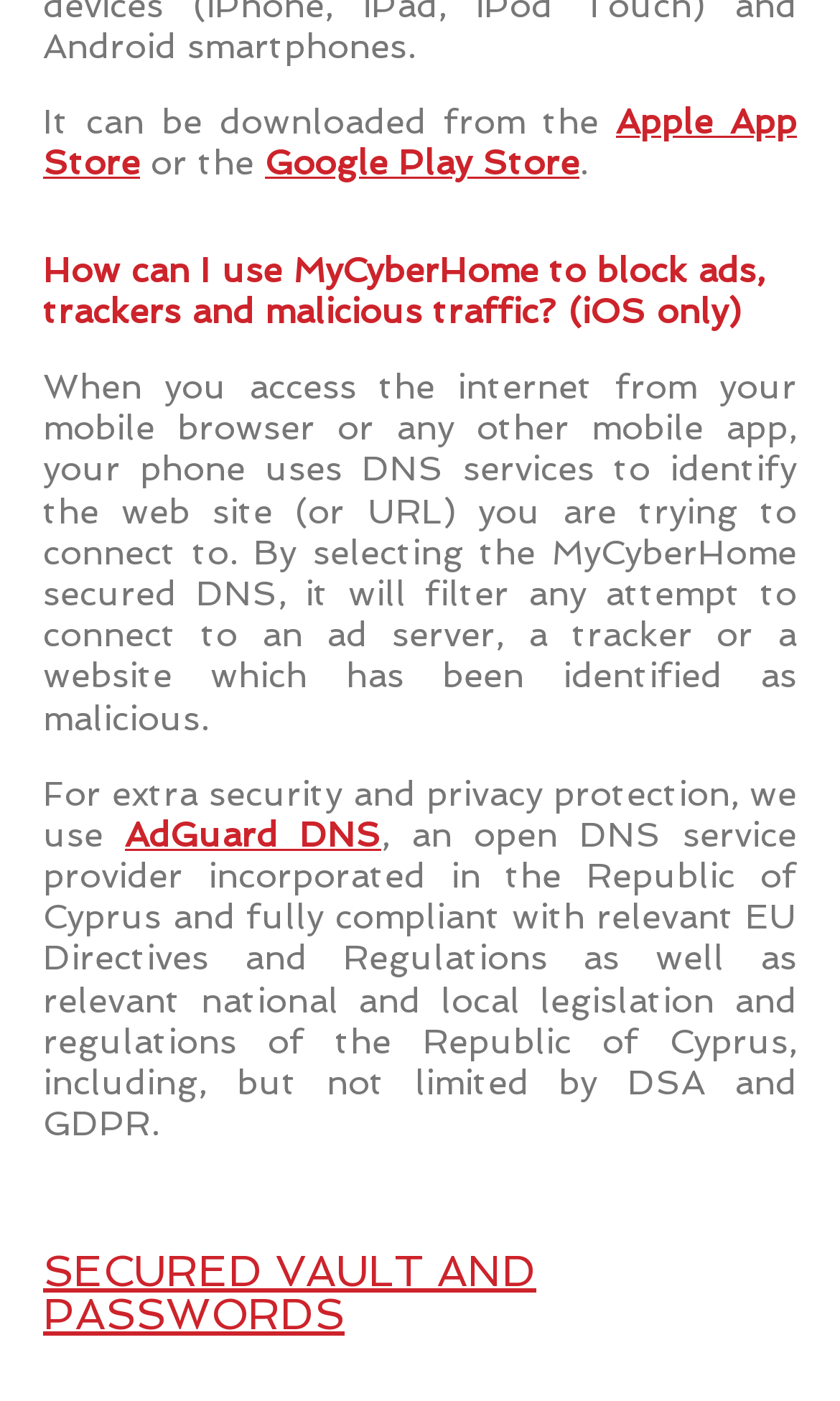Determine the bounding box coordinates of the region that needs to be clicked to achieve the task: "download Connect Messaging".

[0.051, 0.205, 0.756, 0.234]